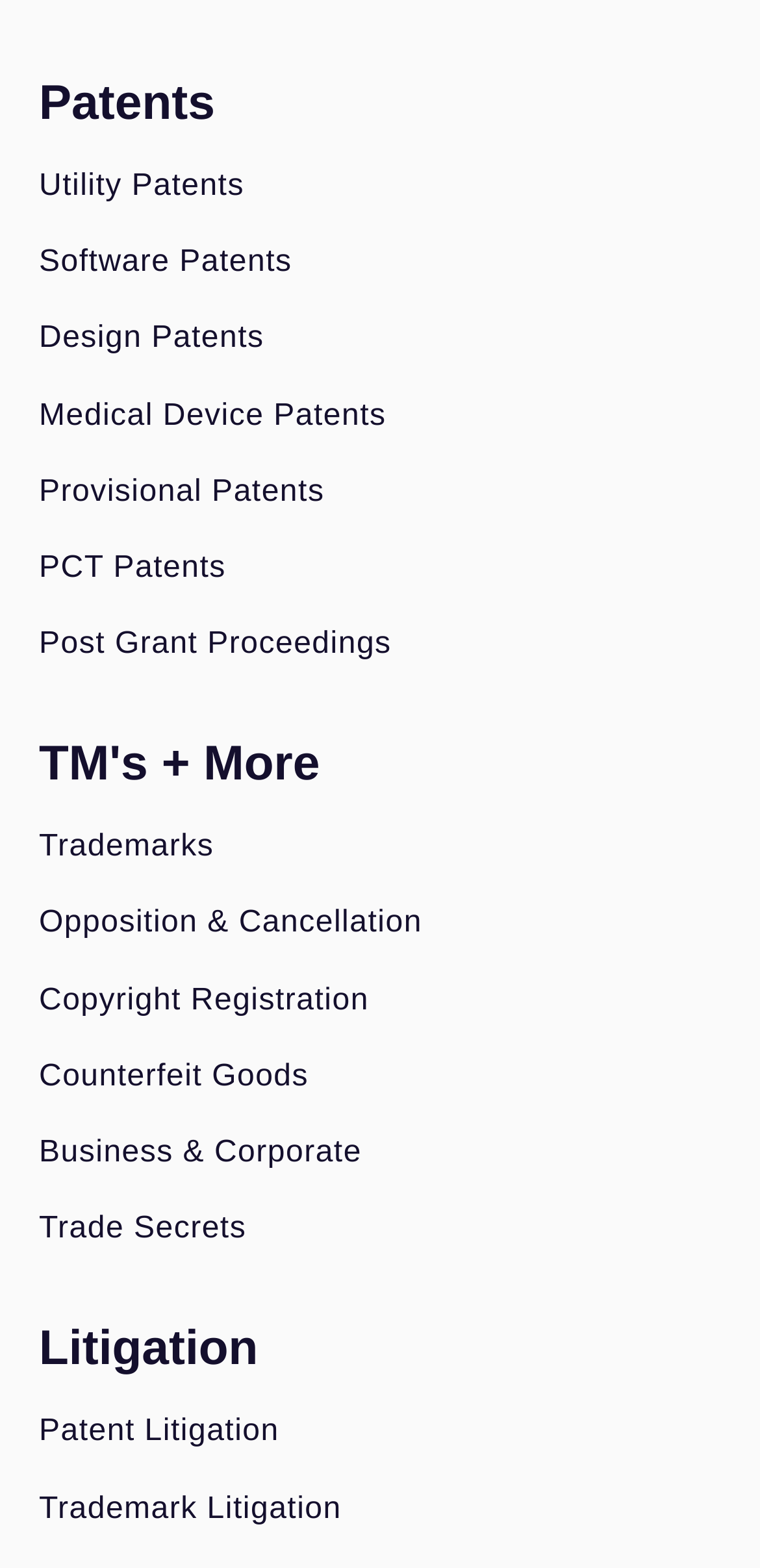Please identify the bounding box coordinates of the element's region that I should click in order to complete the following instruction: "Click on Utility Patents". The bounding box coordinates consist of four float numbers between 0 and 1, i.e., [left, top, right, bottom].

[0.051, 0.107, 0.949, 0.131]